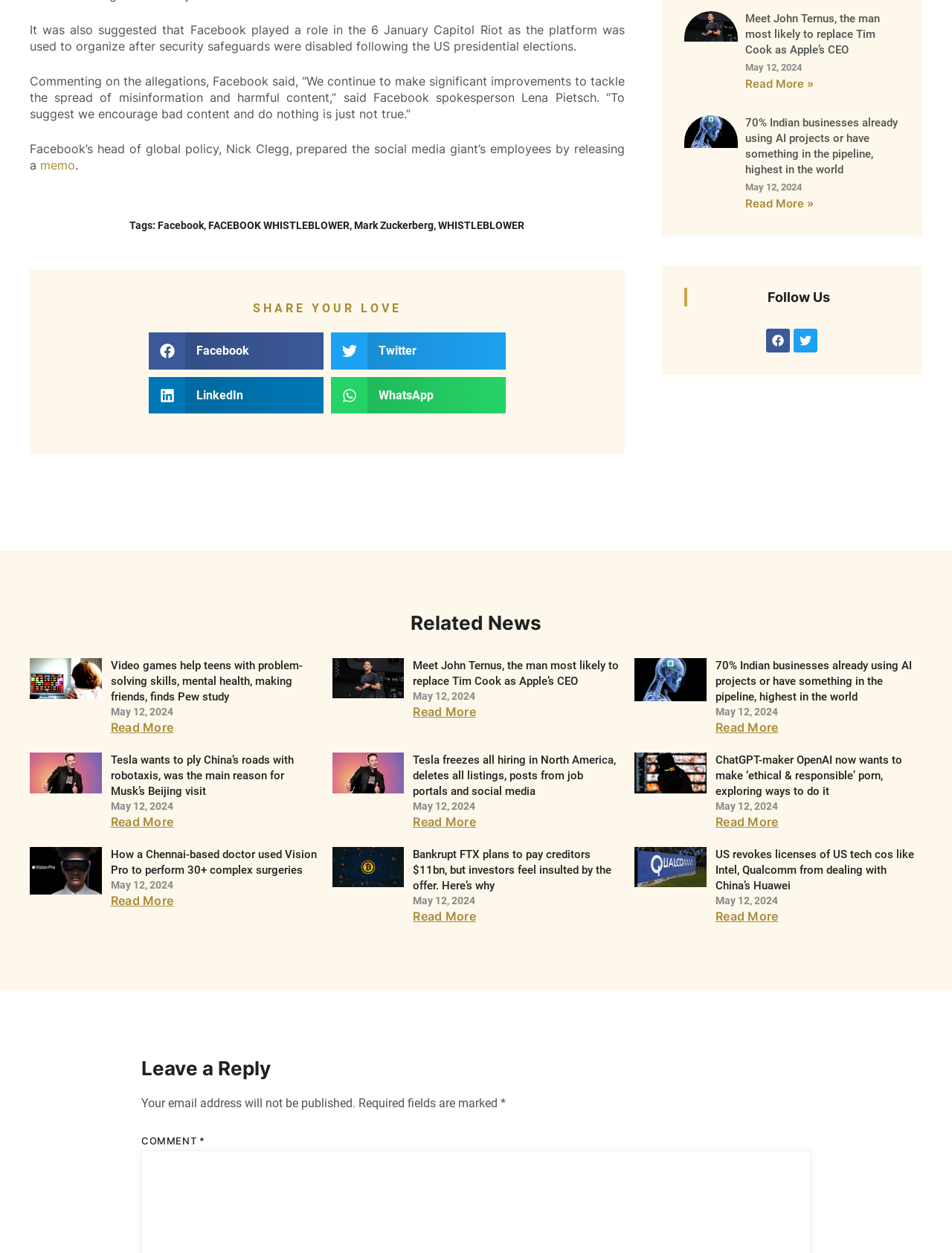Highlight the bounding box coordinates of the element you need to click to perform the following instruction: "Share on Facebook."

[0.156, 0.265, 0.34, 0.295]